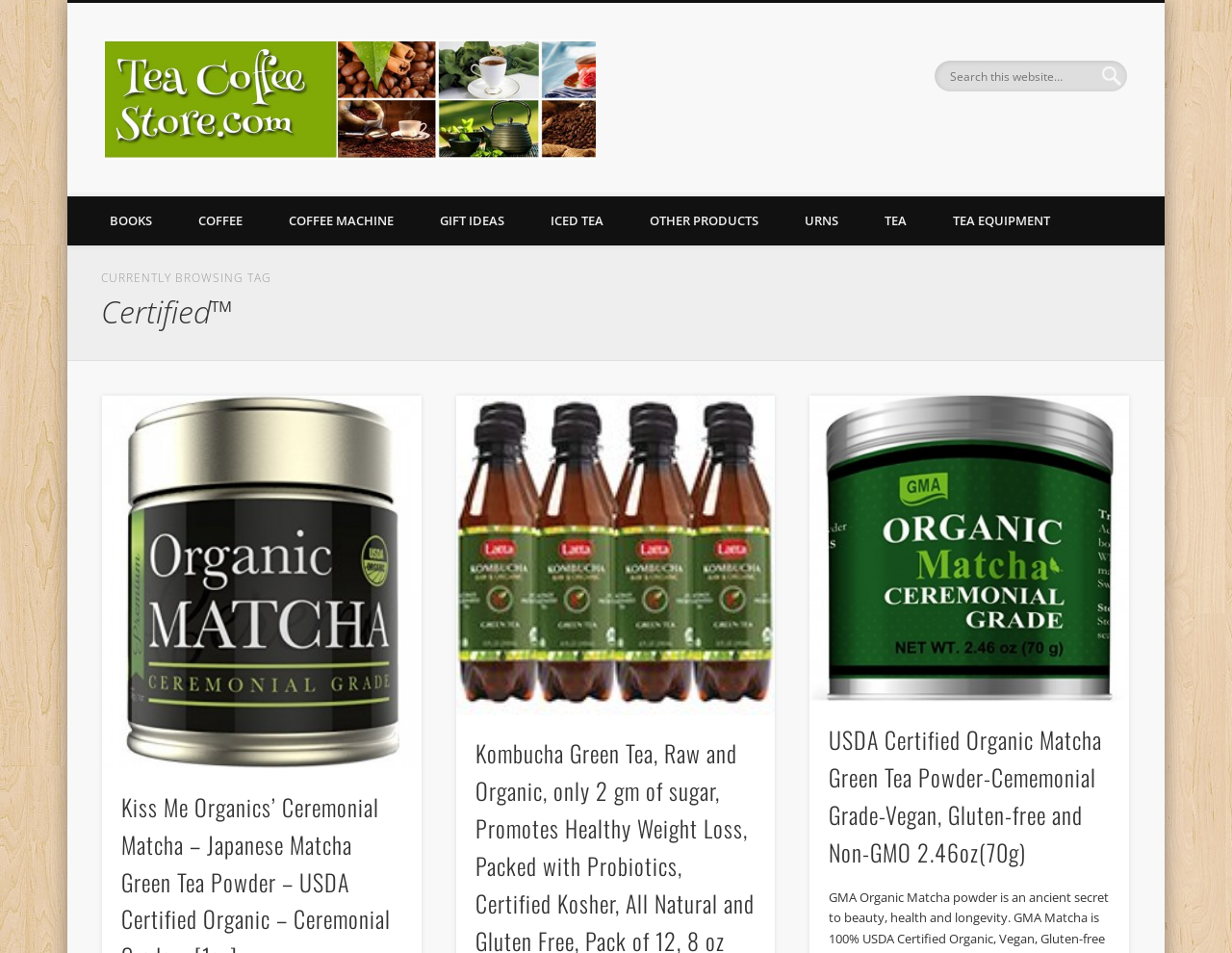Can you give a comprehensive explanation to the question given the content of the image?
How many products are displayed on the webpage?

There are three products displayed on the webpage, each with an image and a link to the product details. The products are 'Kiss Me Organics’ Ceremonial Matcha', 'Kombucha Green Tea', and 'USDA Certified Organic Matcha Green Tea Powder'.